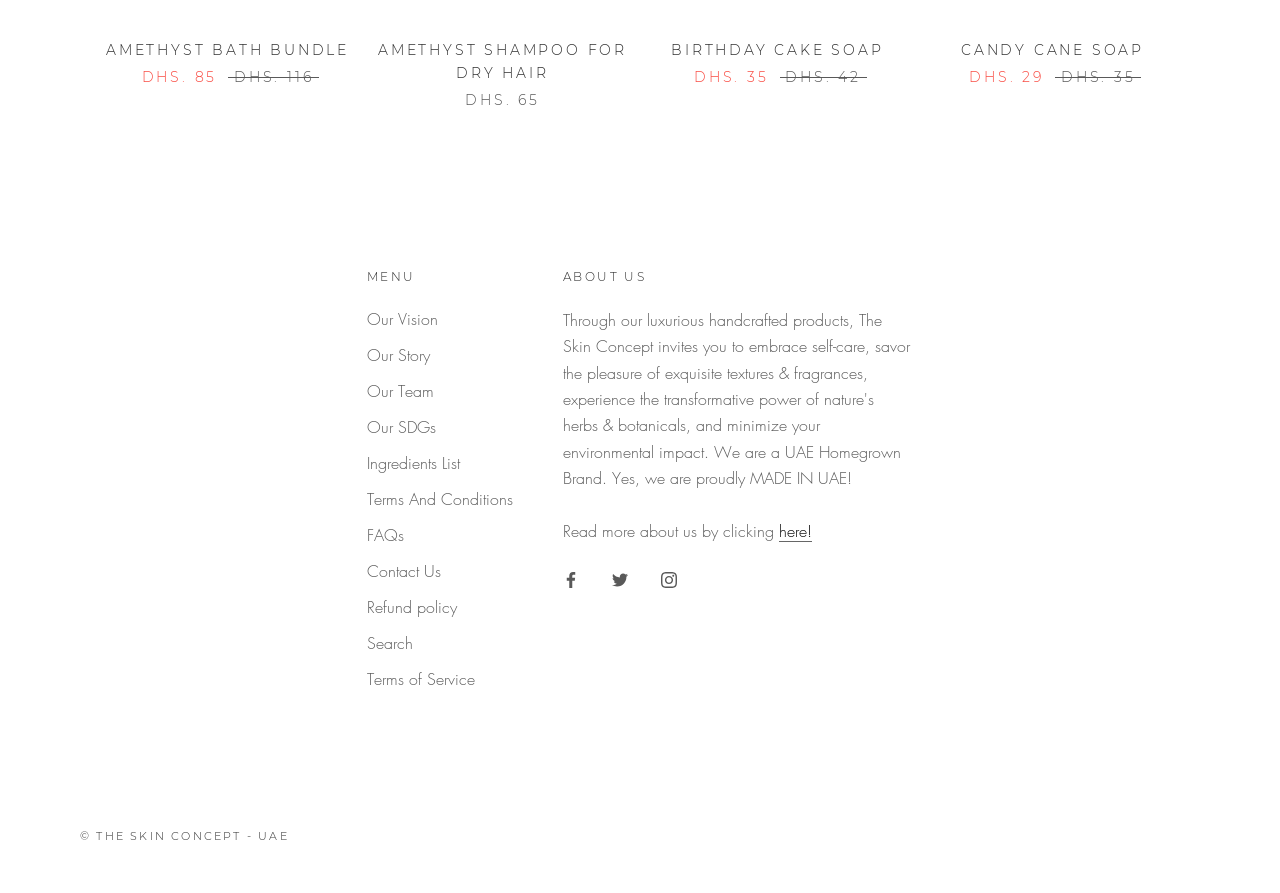Please locate the bounding box coordinates for the element that should be clicked to achieve the following instruction: "Search". Ensure the coordinates are given as four float numbers between 0 and 1, i.e., [left, top, right, bottom].

[0.287, 0.707, 0.401, 0.733]